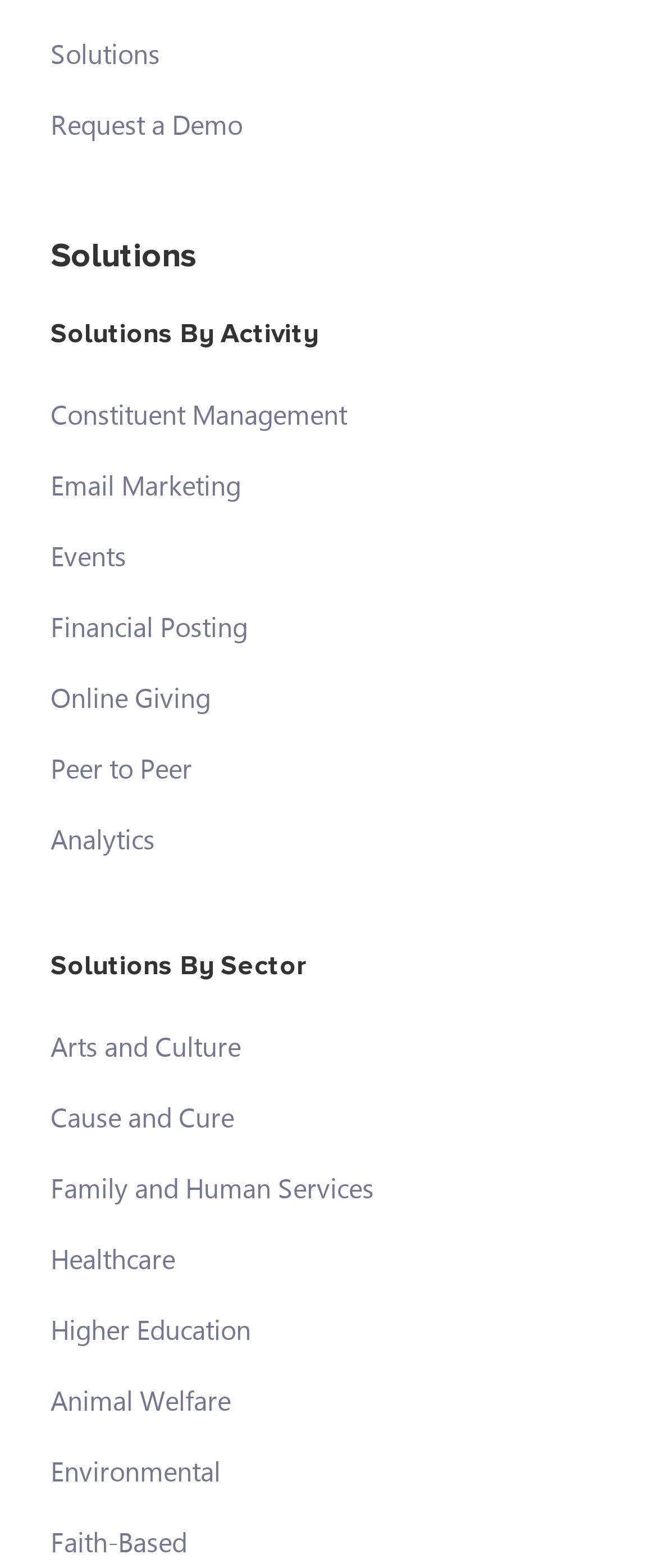Please locate the bounding box coordinates of the element that should be clicked to complete the given instruction: "Click on Solutions".

[0.077, 0.023, 0.244, 0.046]